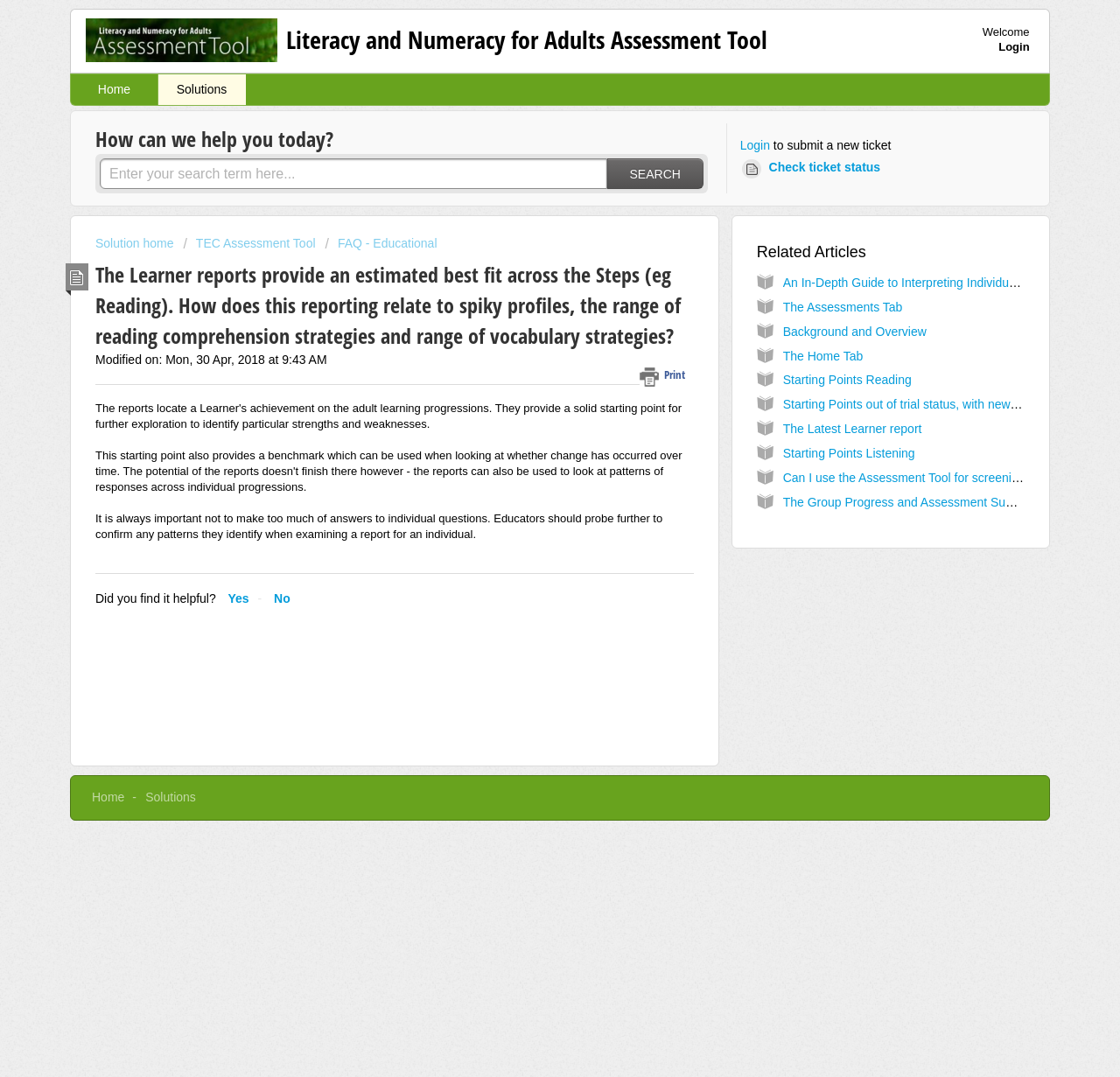Find the bounding box coordinates of the clickable region needed to perform the following instruction: "Check ticket status". The coordinates should be provided as four float numbers between 0 and 1, i.e., [left, top, right, bottom].

[0.661, 0.144, 0.792, 0.168]